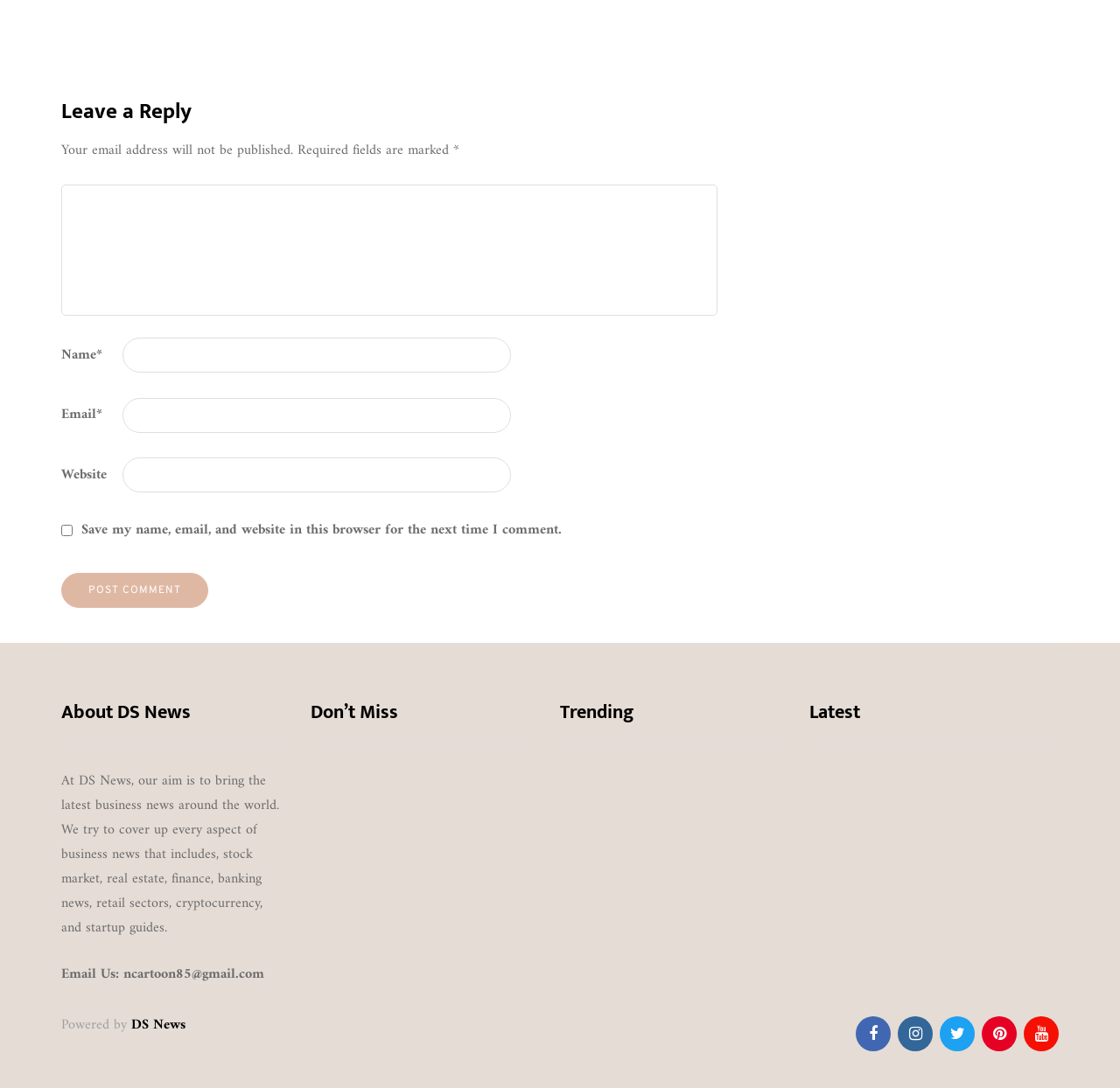What is the name of the website?
Please ensure your answer is as detailed and informative as possible.

The name of the website is DS News, as indicated by the 'Powered by DS News' text at the bottom of the webpage.